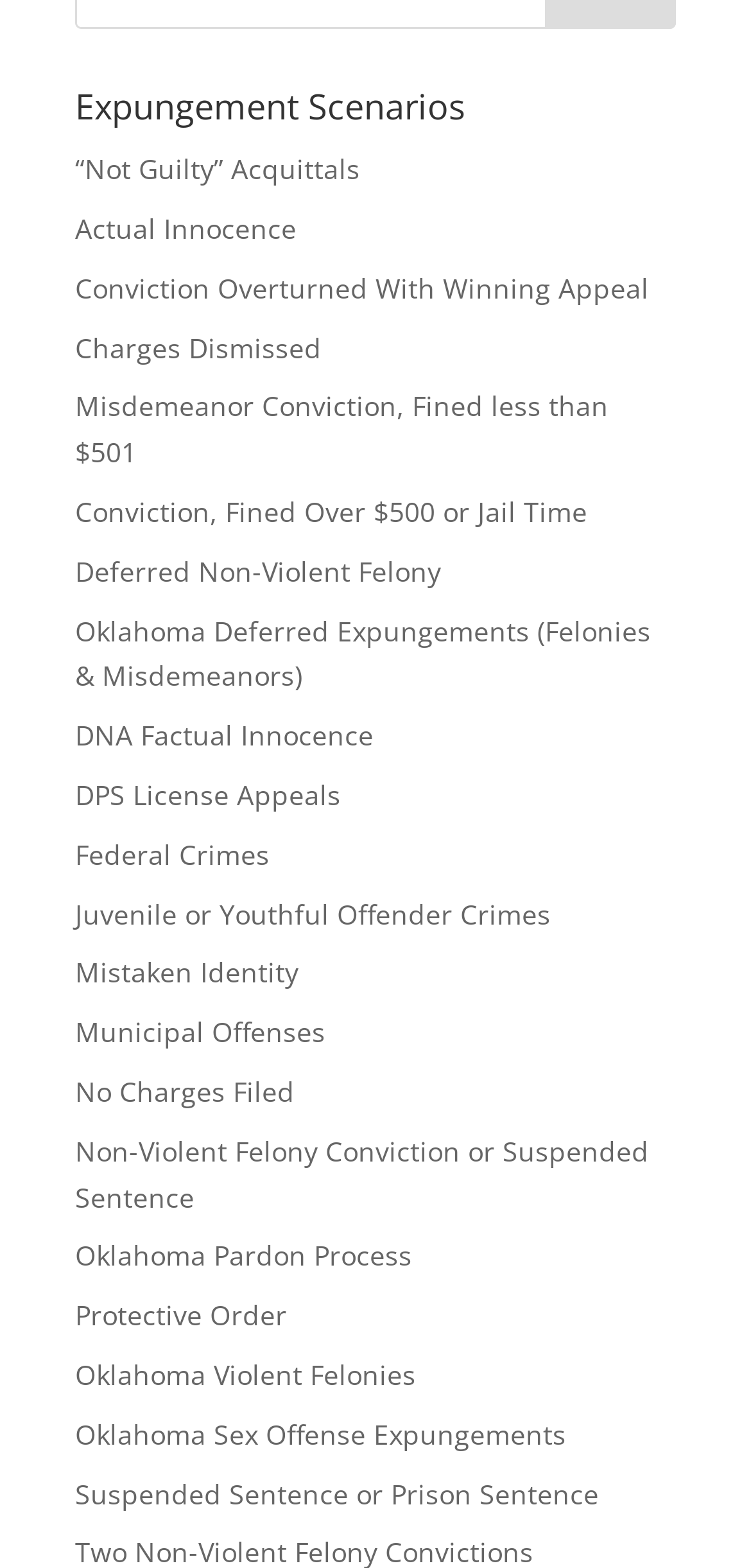Is 'Oklahoma Pardon Process' an expungement scenario?
Using the image as a reference, answer the question with a short word or phrase.

Yes